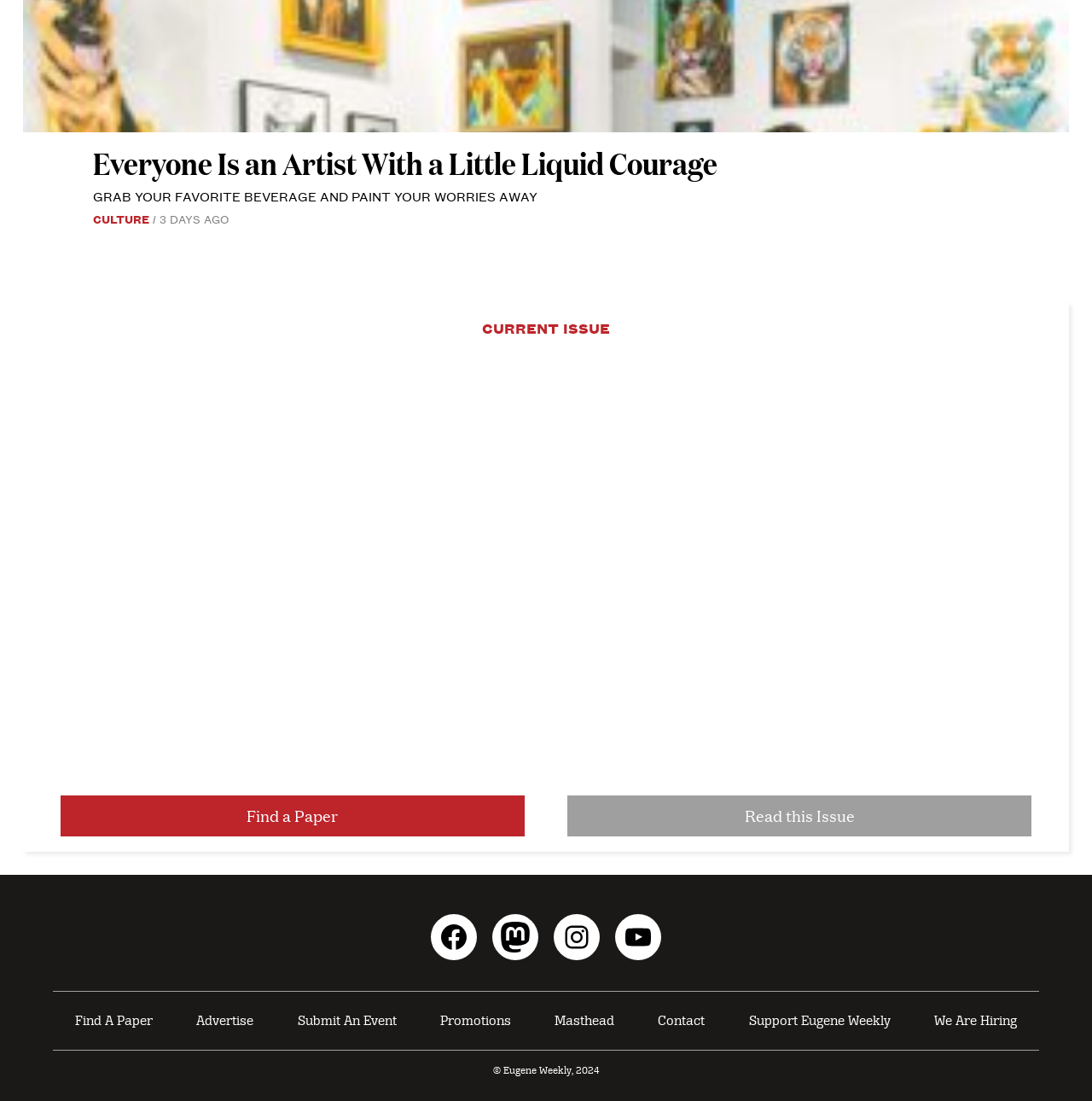From the webpage screenshot, predict the bounding box coordinates (top-left x, top-left y, bottom-right x, bottom-right y) for the UI element described here: 3 days ago

[0.146, 0.191, 0.209, 0.206]